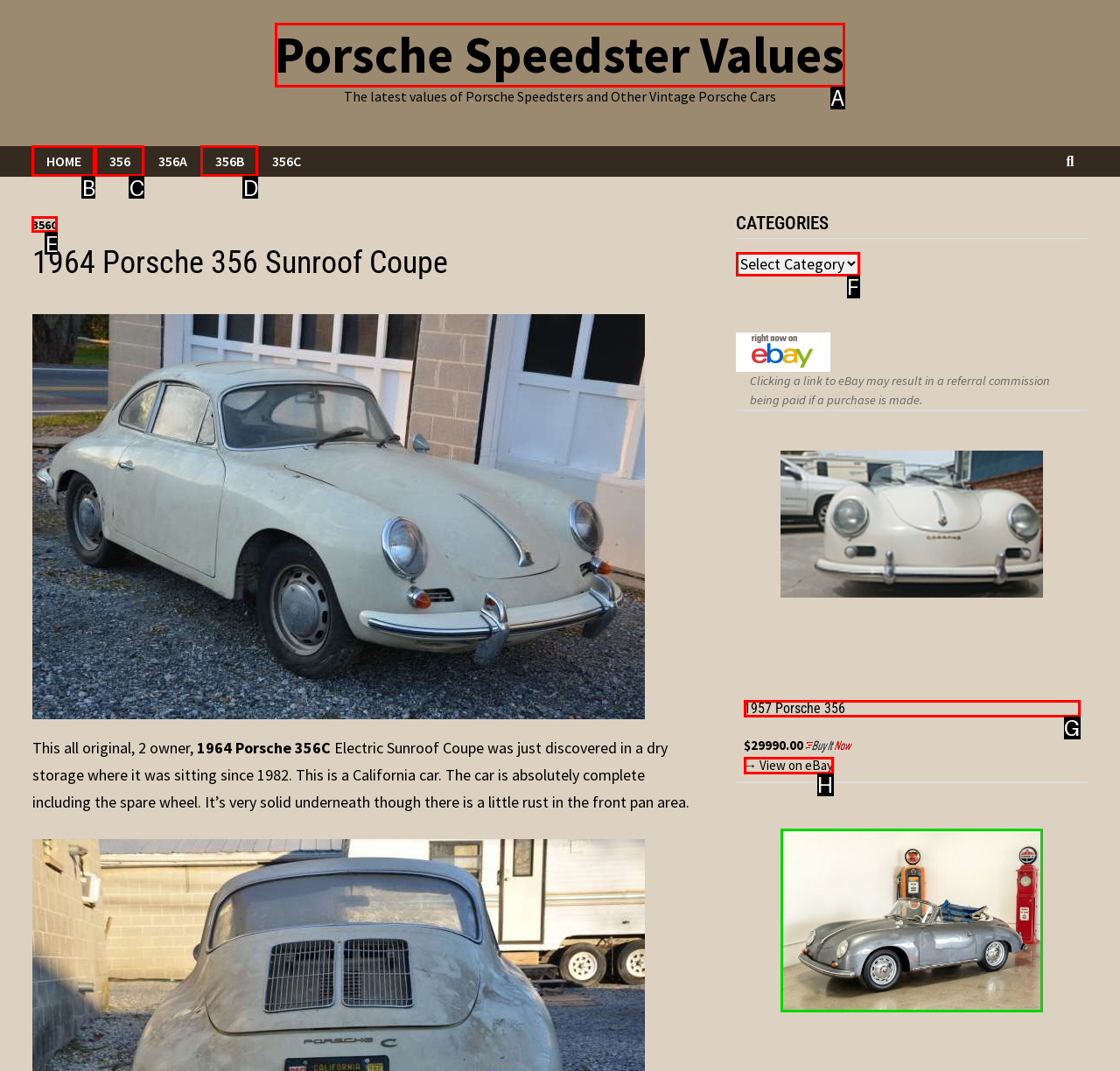Choose the letter of the UI element that aligns with the following description: 356C
State your answer as the letter from the listed options.

E